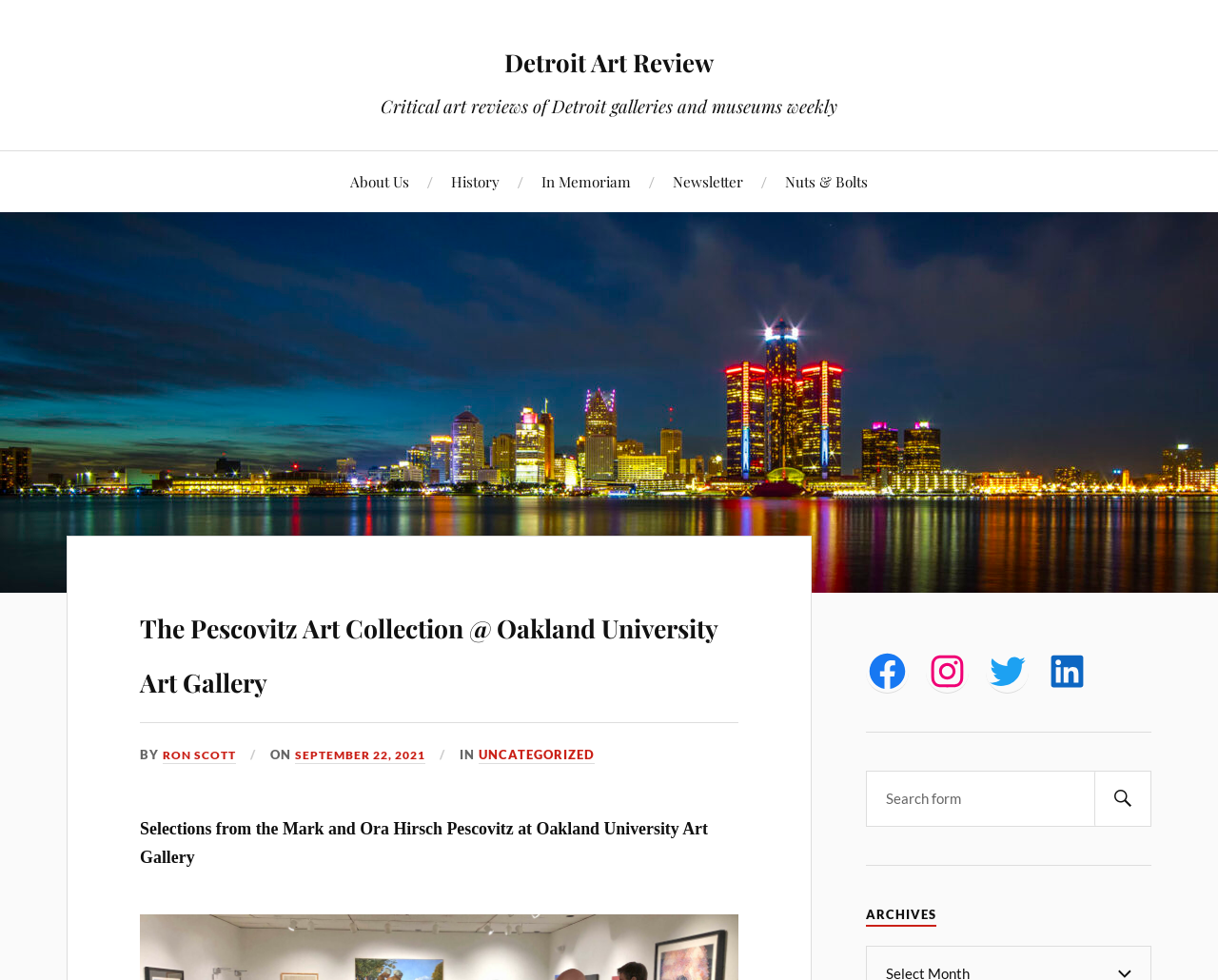Generate a thorough caption that explains the contents of the webpage.

The webpage is about the Pescovitz Art Collection at Oakland University Art Gallery, as indicated by the title. At the top, there is a link to "Detroit Art Review" on the left, and a heading that describes the website as providing critical art reviews of Detroit galleries and museums on a weekly basis. 

Below the title, there are five links to different sections of the website, including "About Us", "History", "In Memoriam", "Newsletter", and "Nuts & Bolts", which are aligned horizontally and centered on the page.

The main content of the webpage is an article about the Pescovitz Art Collection, which is accompanied by a figure that spans the entire width of the page. The article title is a heading that reads "The Pescovitz Art Collection @ Oakland University Art Gallery", and below it, there is a link to the same title. The author of the article, "RON SCOTT", is credited, along with the date "SEPTEMBER 22, 2021". The article is categorized under "UNCATEGORIZED". 

A brief summary of the article is provided, which describes the selection of artworks from the Mark and Ora Hirsch Pescovitz at Oakland University Art Gallery. 

On the right side of the page, there are social media links to Facebook, Instagram, Twitter, and LinkedIn. Below these links, there is a search form with a search button. 

At the bottom of the page, there is a heading that reads "ARCHIVES".